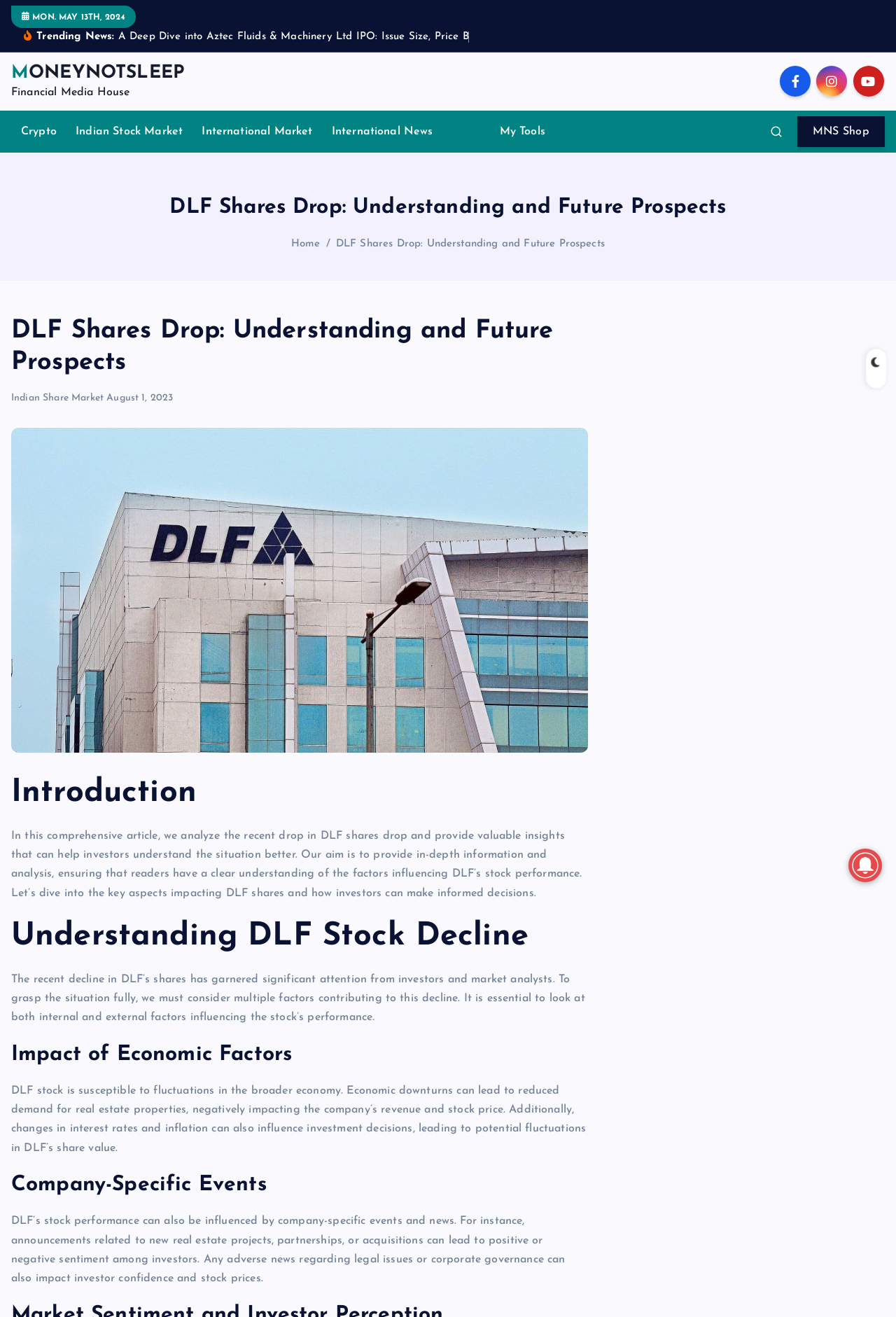Find the bounding box coordinates for the element described here: "Indian Share Market".

[0.012, 0.285, 0.116, 0.293]